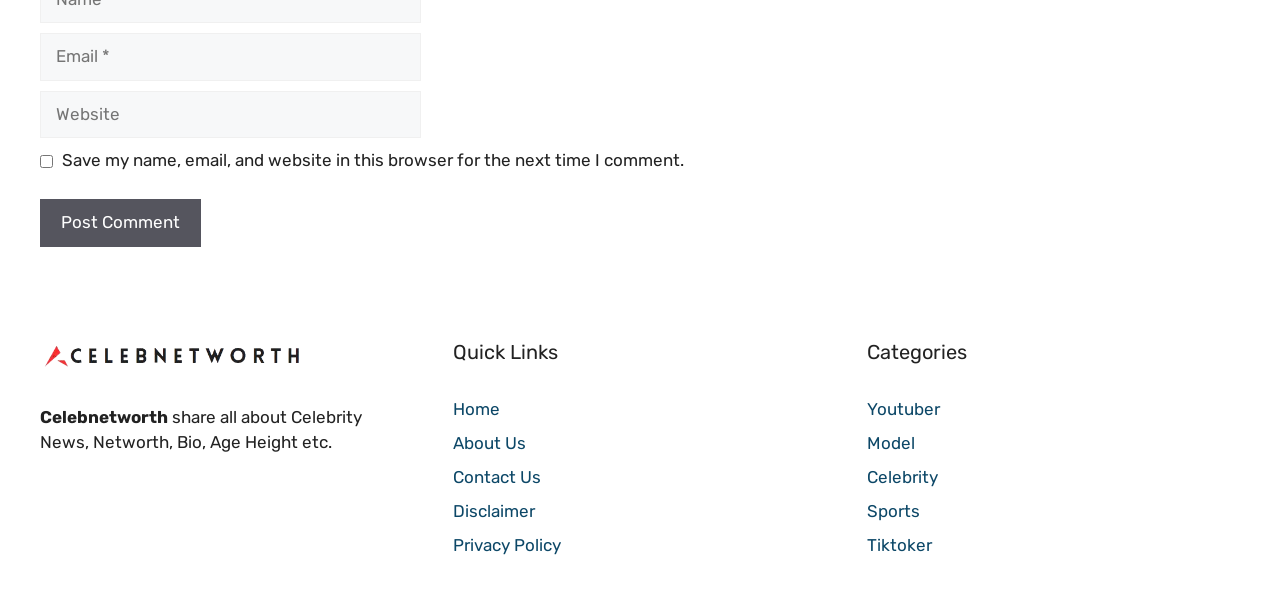What is the name of the website?
Give a detailed explanation using the information visible in the image.

The website's name is displayed in the top section of the webpage, along with a brief description of the website's content.